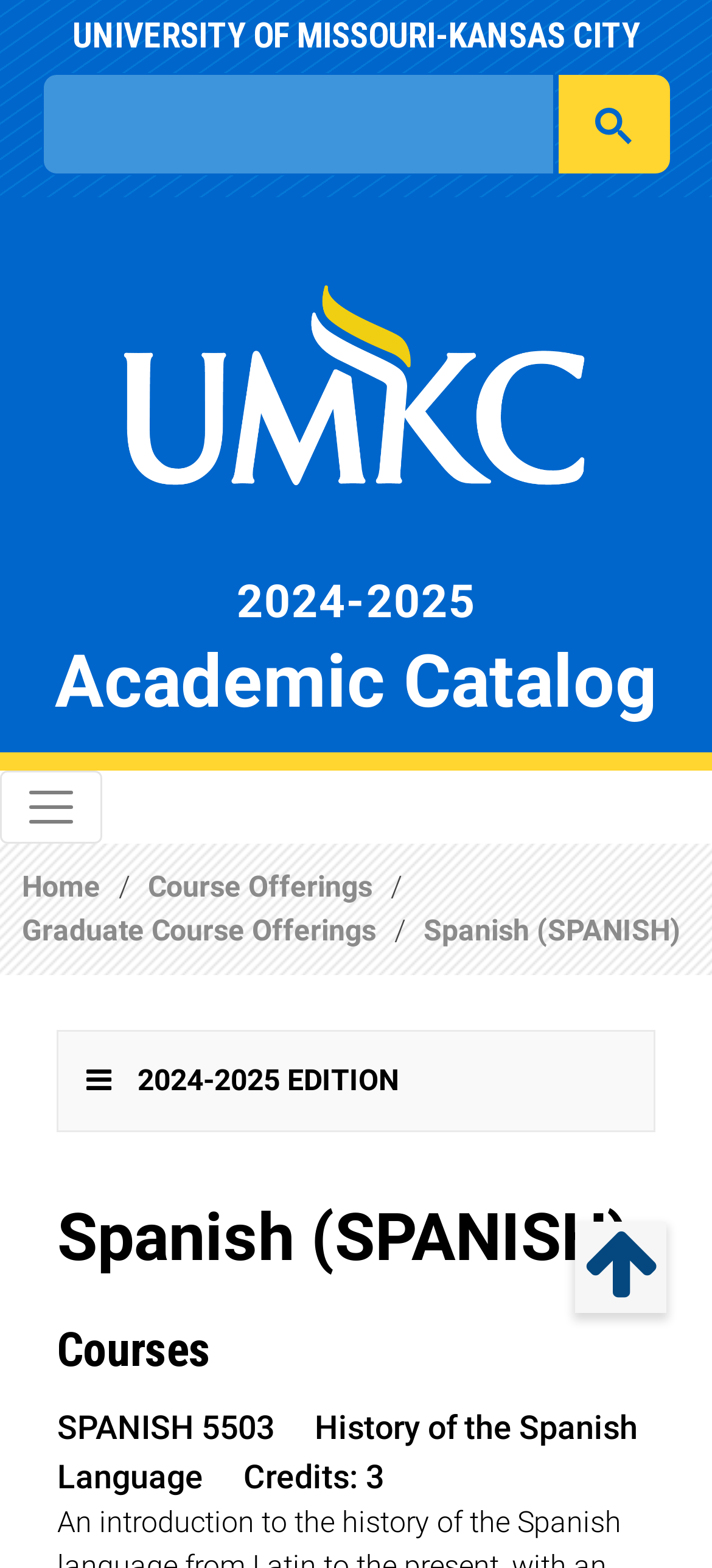Determine the bounding box coordinates for the area that should be clicked to carry out the following instruction: "View the course details of SPANISH 503".

[0.08, 0.898, 0.385, 0.922]